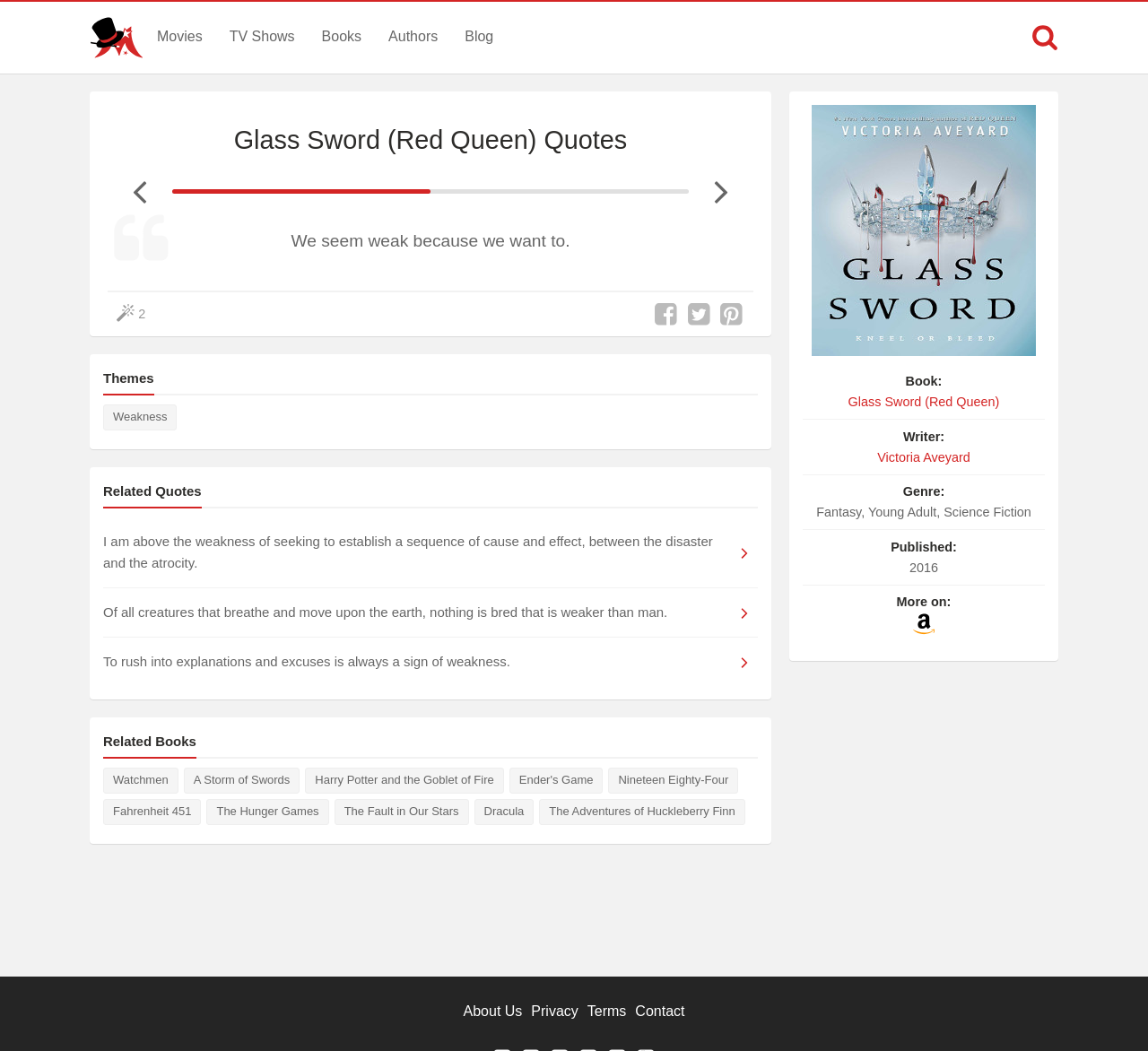Identify the bounding box coordinates of the clickable region to carry out the given instruction: "View the book 'Glass Sword (Red Queen)'".

[0.739, 0.373, 0.871, 0.393]